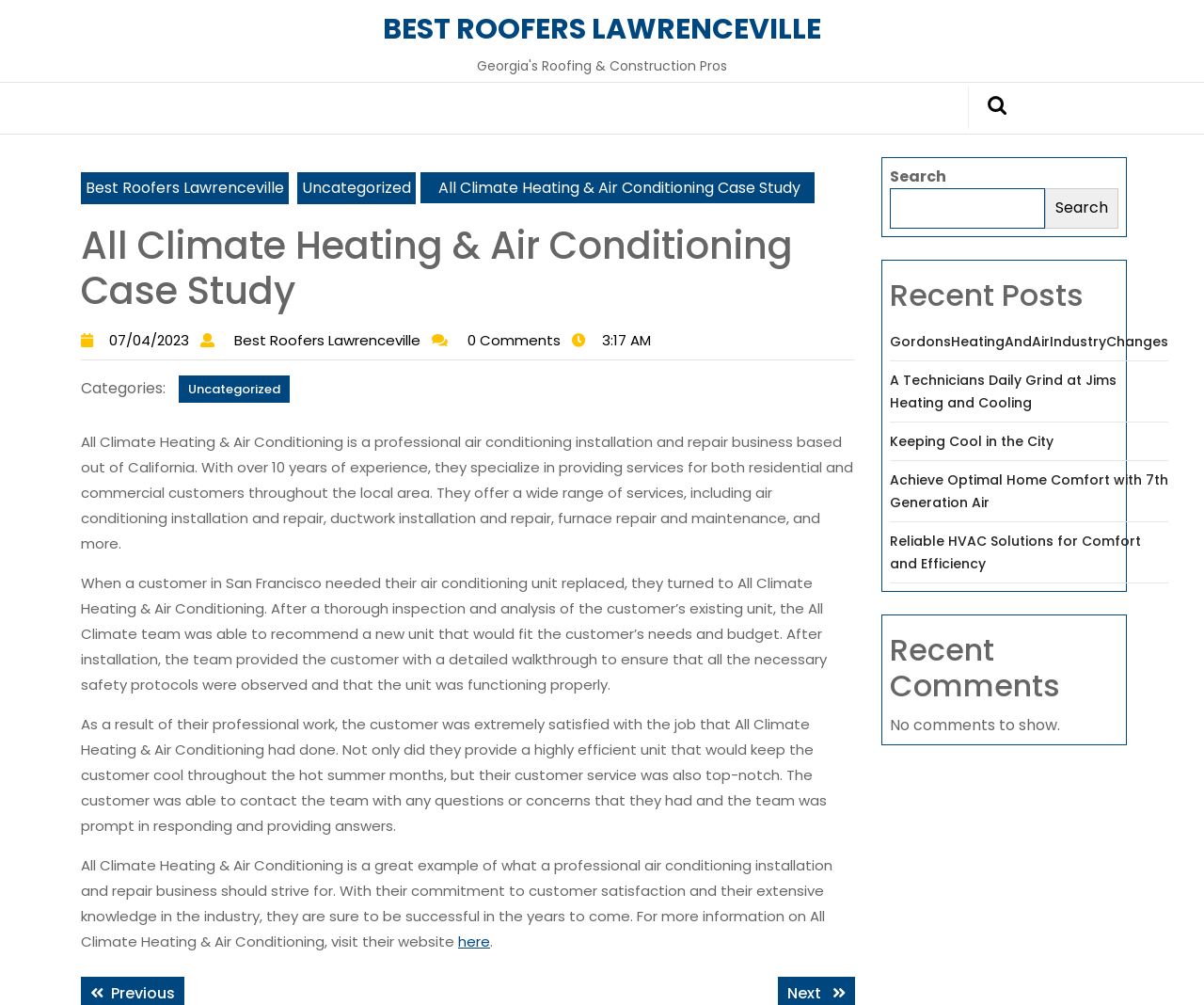Please identify the bounding box coordinates of the element I need to click to follow this instruction: "Visit the website".

[0.38, 0.927, 0.407, 0.946]